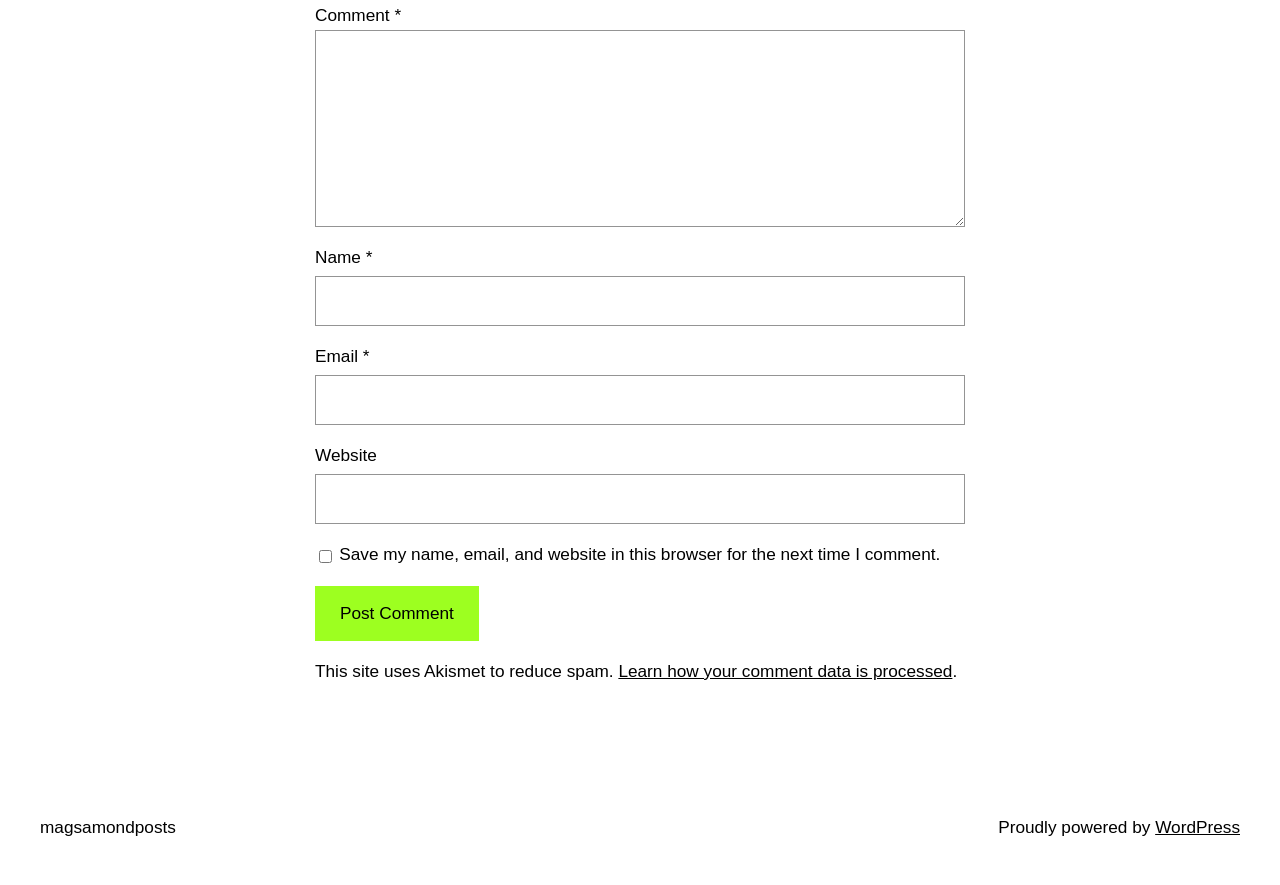What is the button at the bottom of the page for?
Give a one-word or short-phrase answer derived from the screenshot.

Post Comment